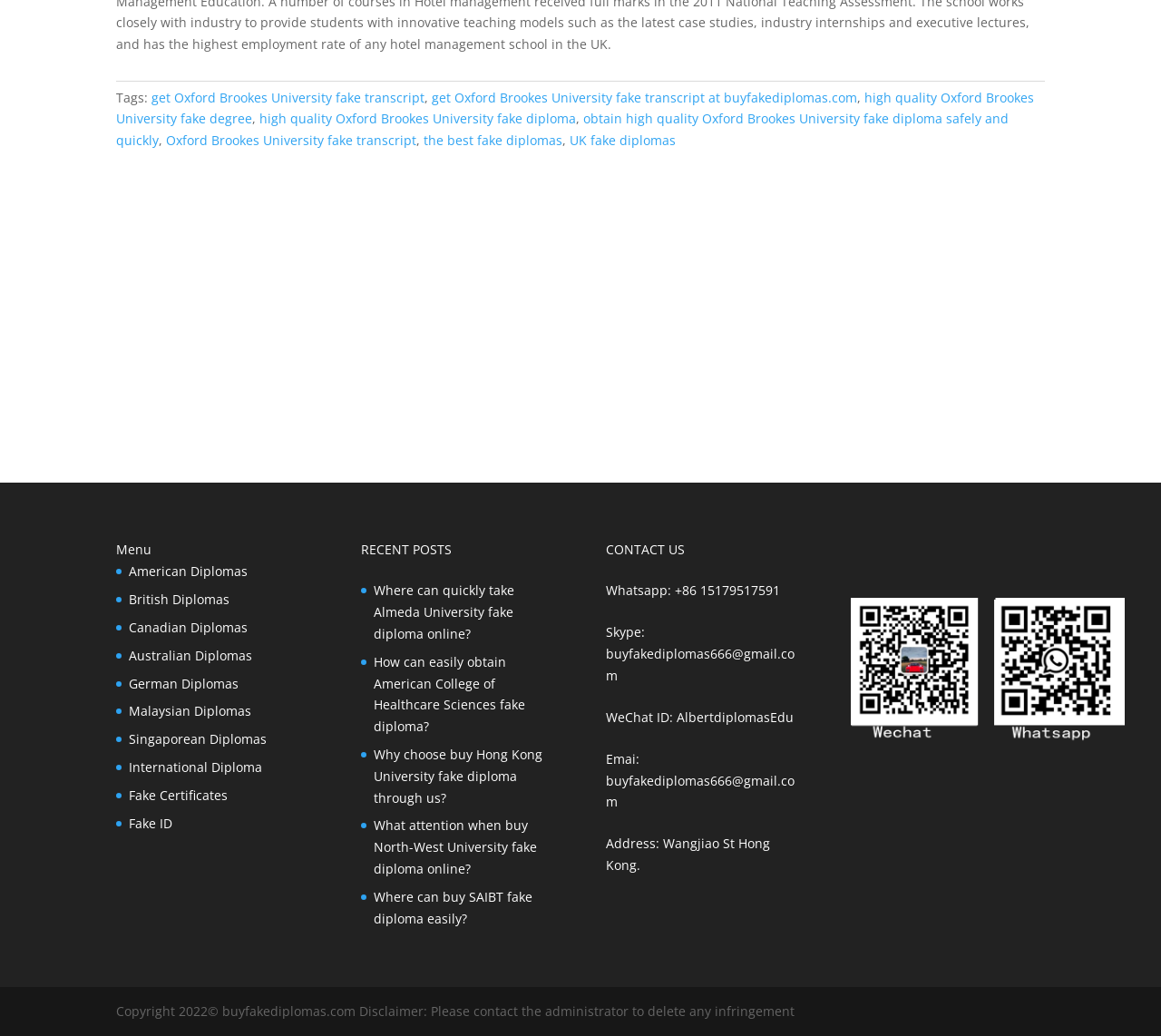Answer the following in one word or a short phrase: 
How many recent posts are listed on the webpage?

5